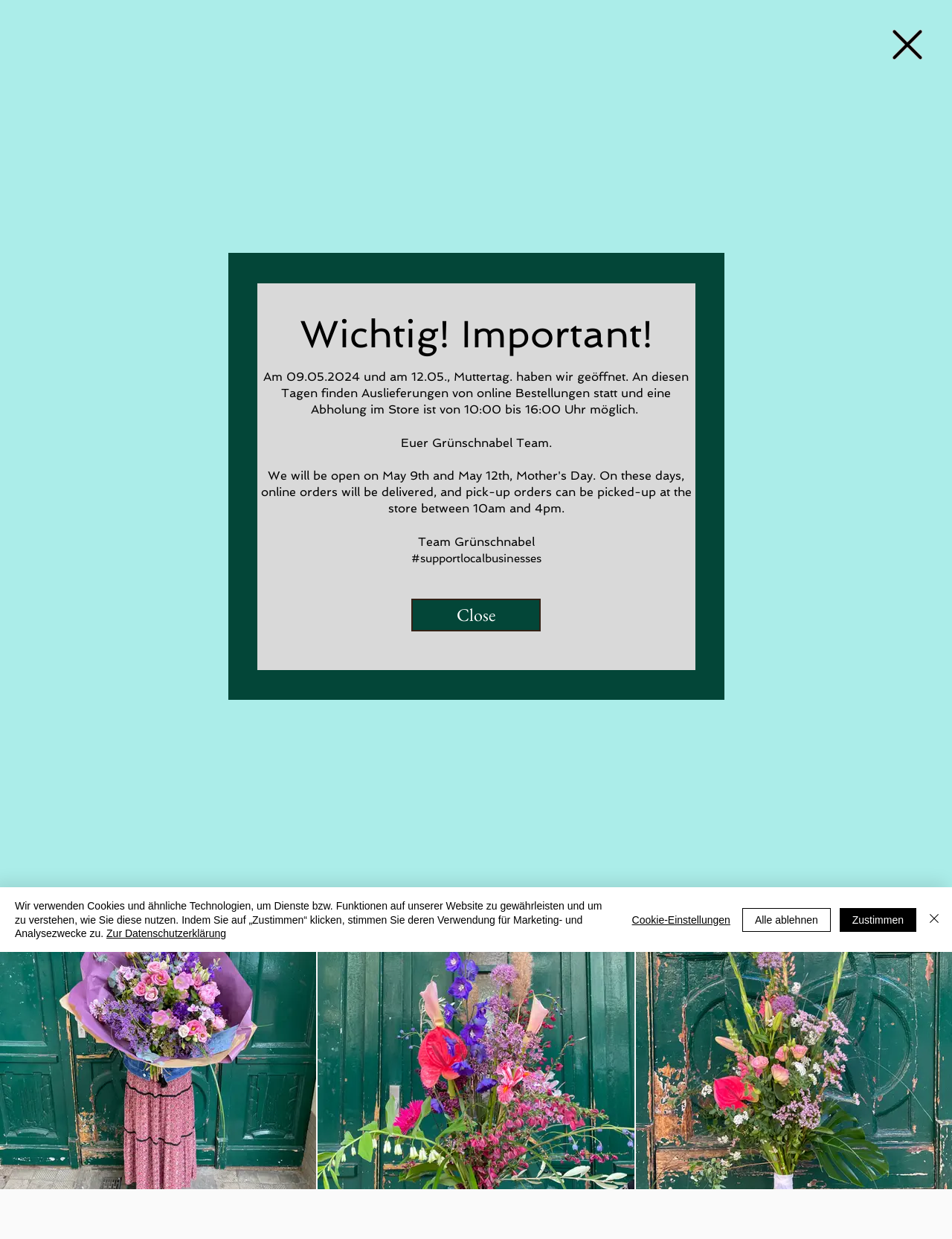Is there a contact email address?
Please craft a detailed and exhaustive response to the question.

I found a link to an email address by reading the text on the page, which says 'Write us an e-mail' and provides a link to an email address.